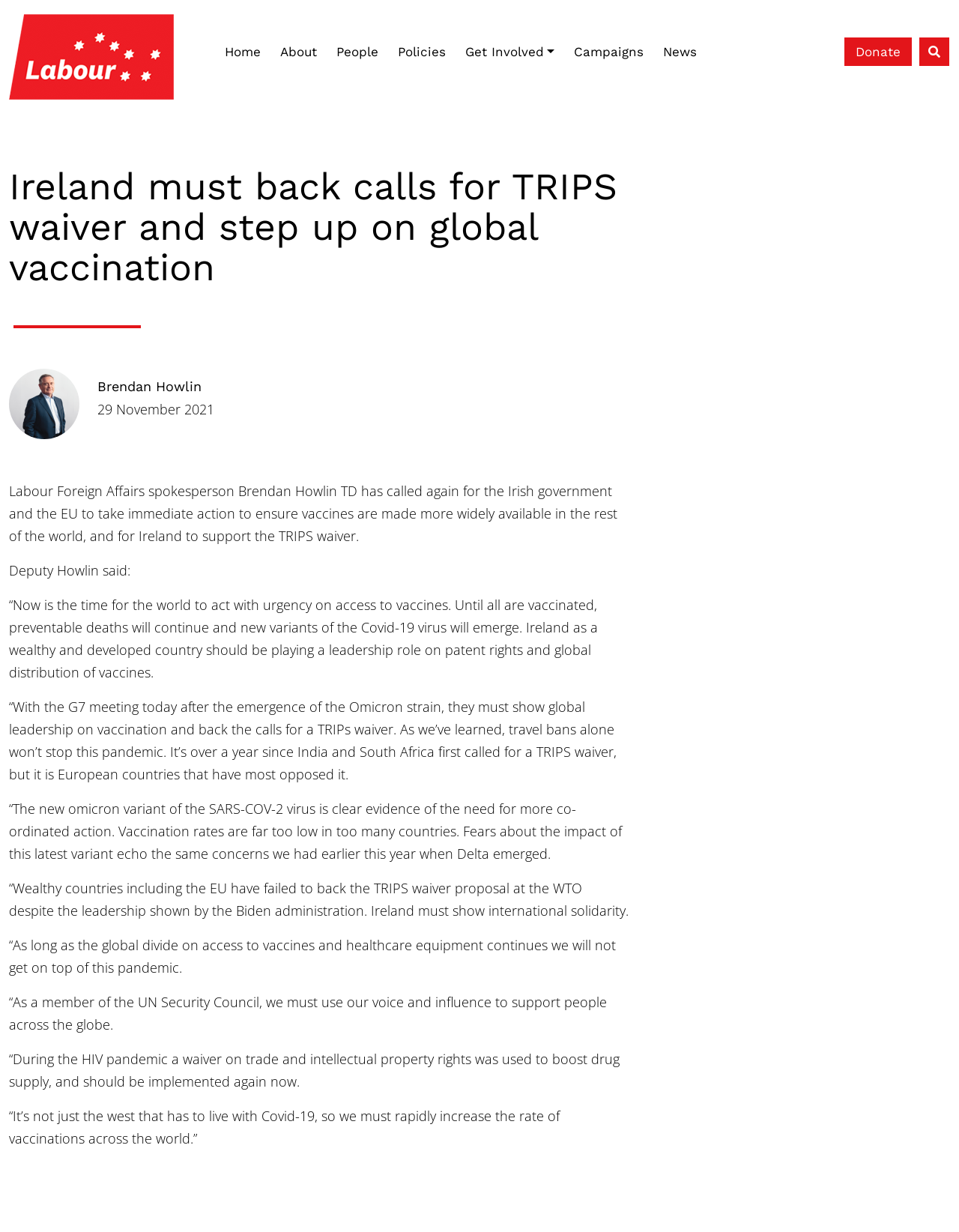Can you determine the bounding box coordinates of the area that needs to be clicked to fulfill the following instruction: "Go to Home page"?

[0.224, 0.03, 0.282, 0.054]